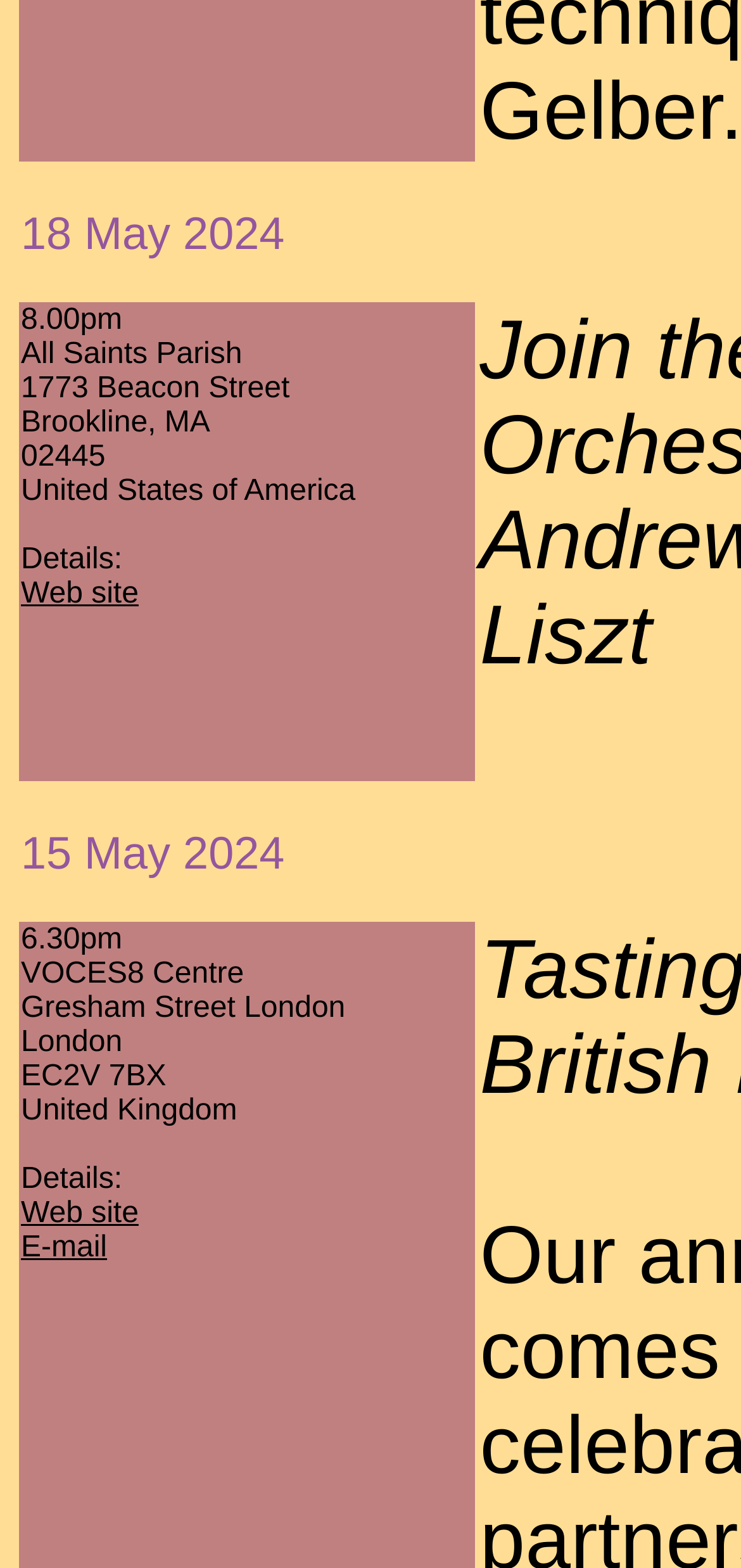Identify the bounding box for the UI element specified in this description: "Web site". The coordinates must be four float numbers between 0 and 1, formatted as [left, top, right, bottom].

[0.028, 0.368, 0.187, 0.389]